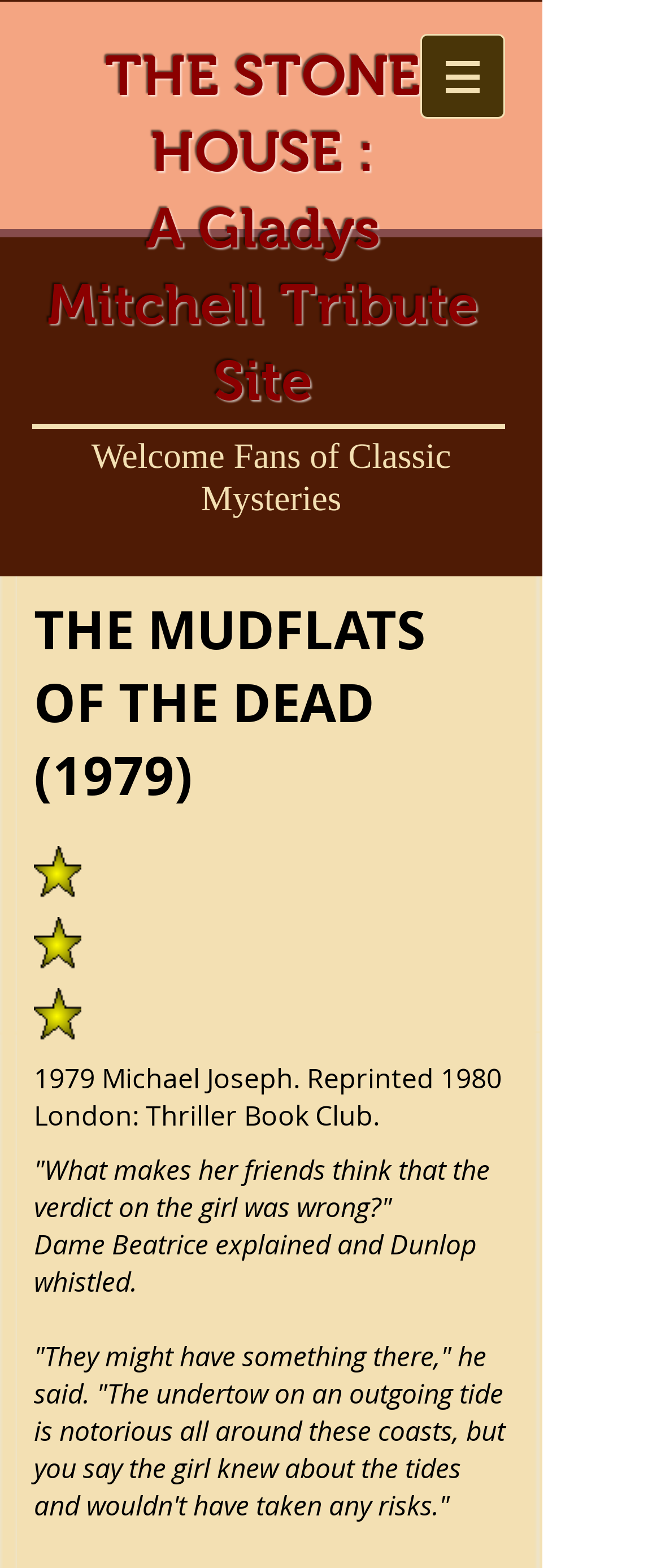What is the primary heading on this webpage?

THE STONE HOUSE :